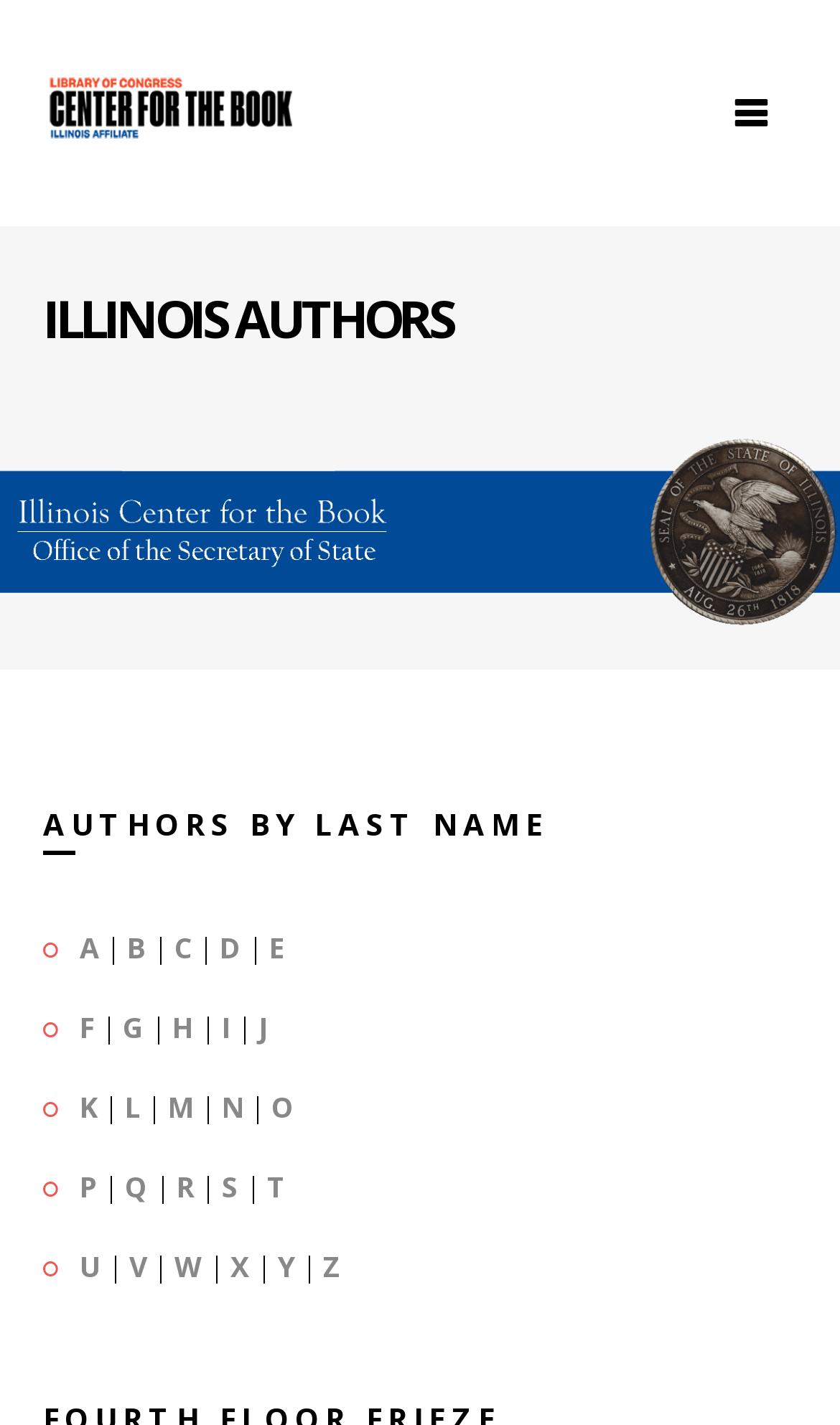Can you provide the bounding box coordinates for the element that should be clicked to implement the instruction: "View authors by last name"?

[0.051, 0.565, 0.654, 0.592]